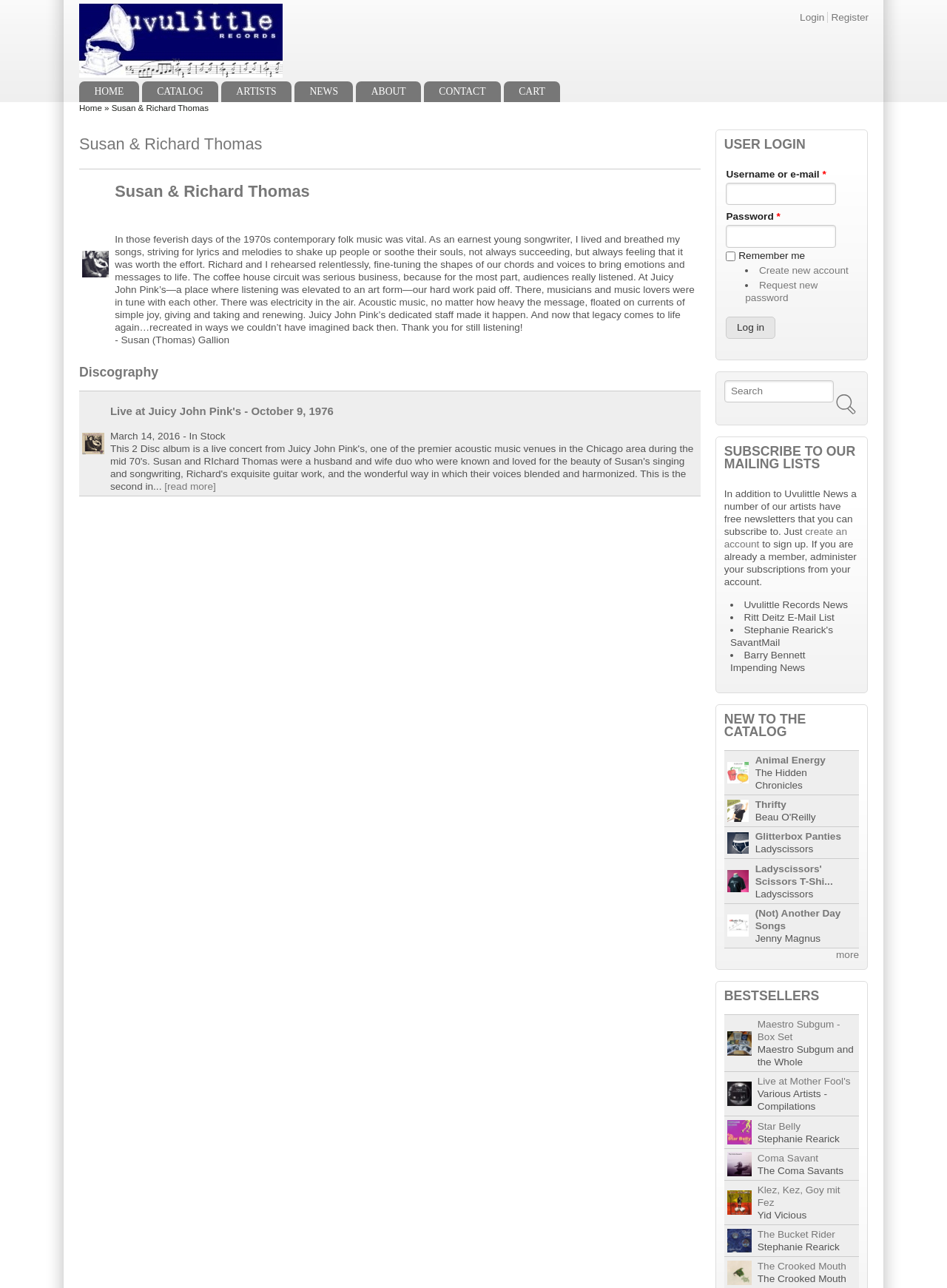Determine the bounding box coordinates of the section to be clicked to follow the instruction: "Go to the 'ROOMS' page". The coordinates should be given as four float numbers between 0 and 1, formatted as [left, top, right, bottom].

None